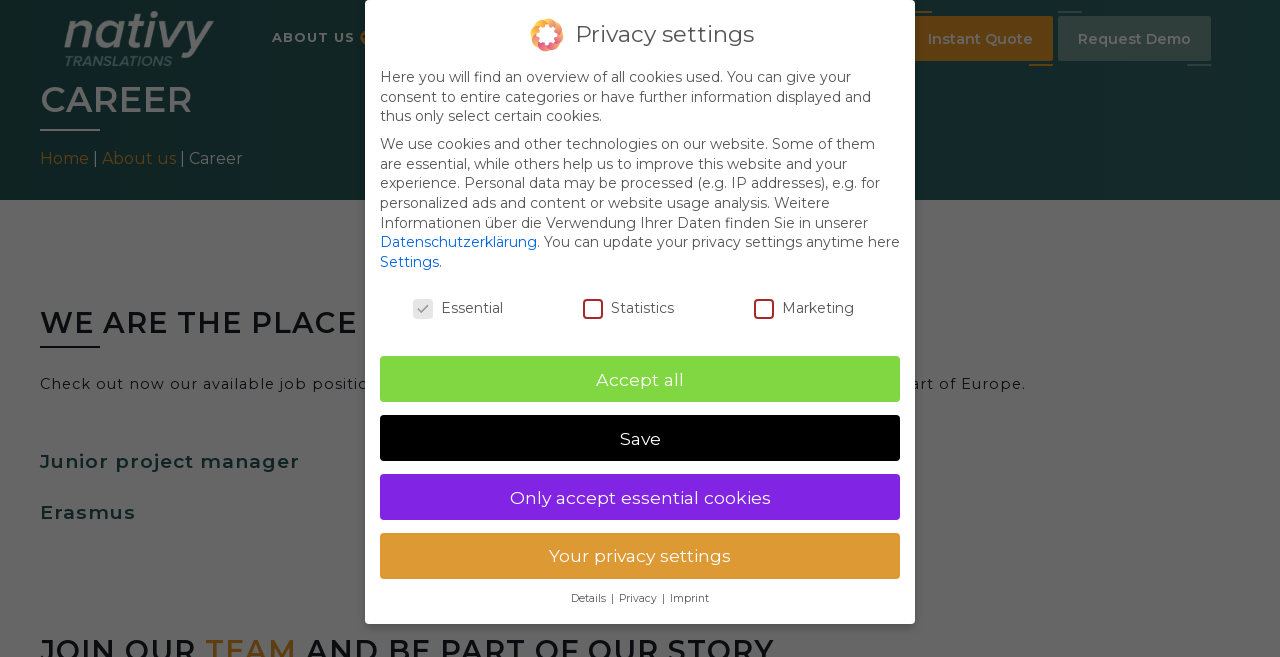Please find the bounding box coordinates of the element that needs to be clicked to perform the following instruction: "Request a demo". The bounding box coordinates should be four float numbers between 0 and 1, represented as [left, top, right, bottom].

[0.823, 0.024, 0.946, 0.093]